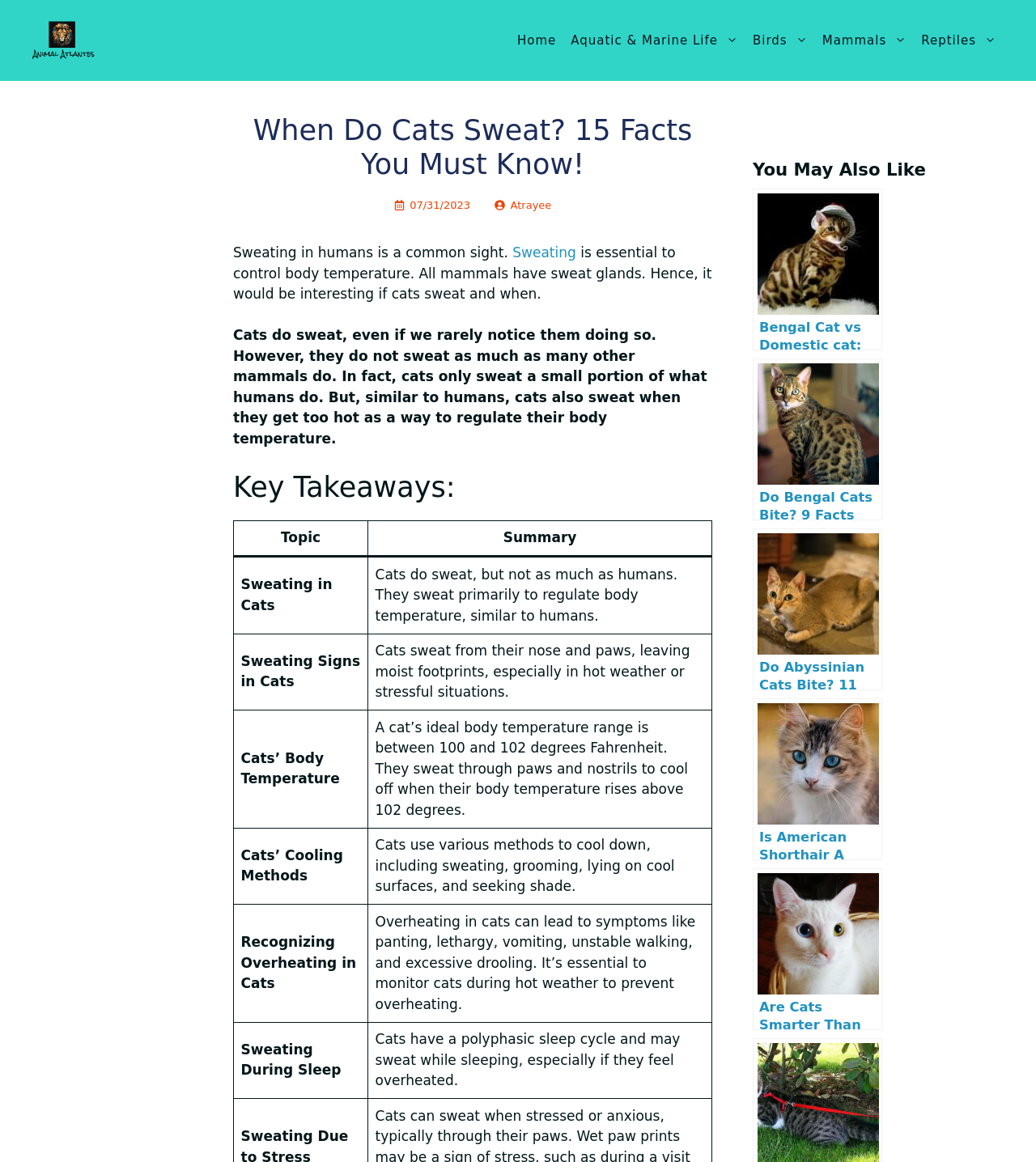What is the ideal body temperature range for cats?
Please provide a single word or phrase as your answer based on the image.

100-102°F